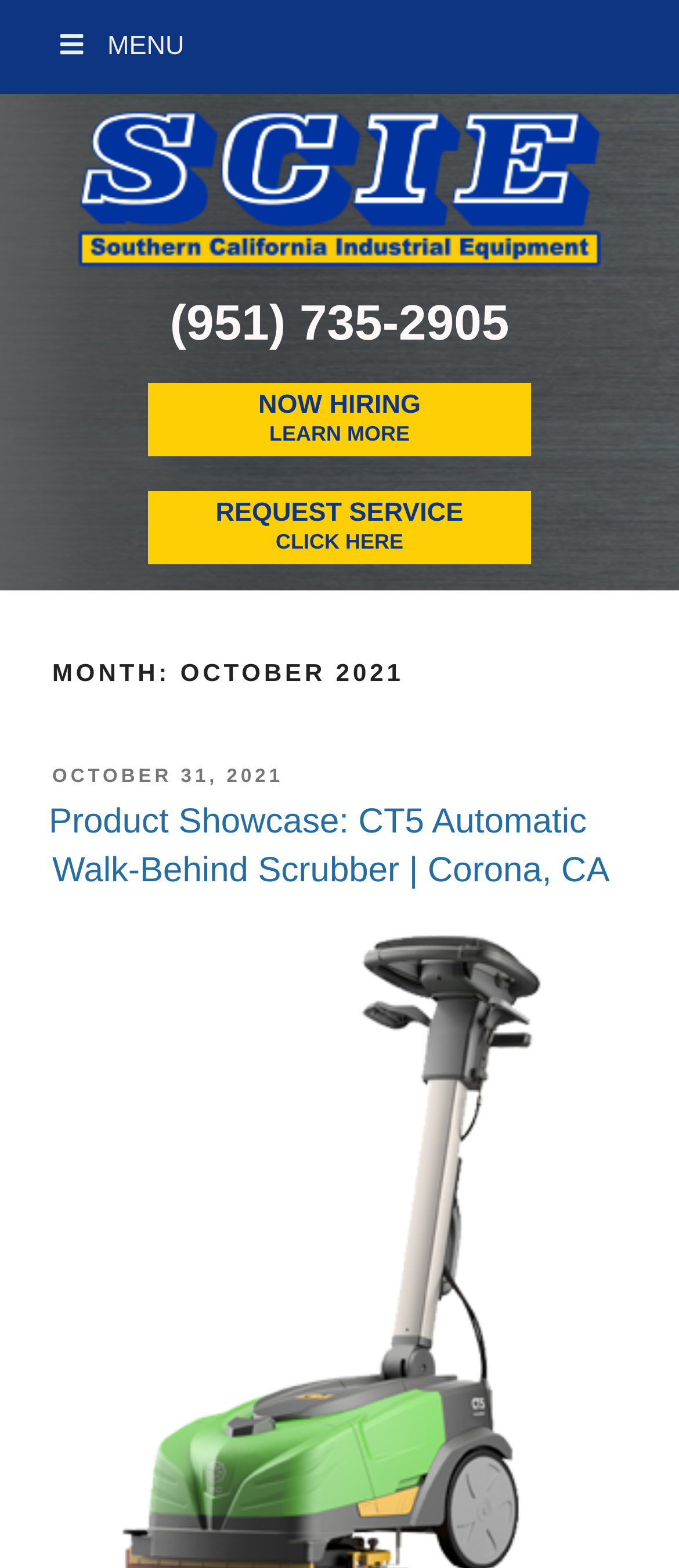Based on the element description Home, identify the bounding box coordinates for the UI element. The coordinates should be in the format (top-left x, top-left y, bottom-right x, bottom-right y) and within the 0 to 1 range.

[0.051, 0.56, 0.949, 0.615]